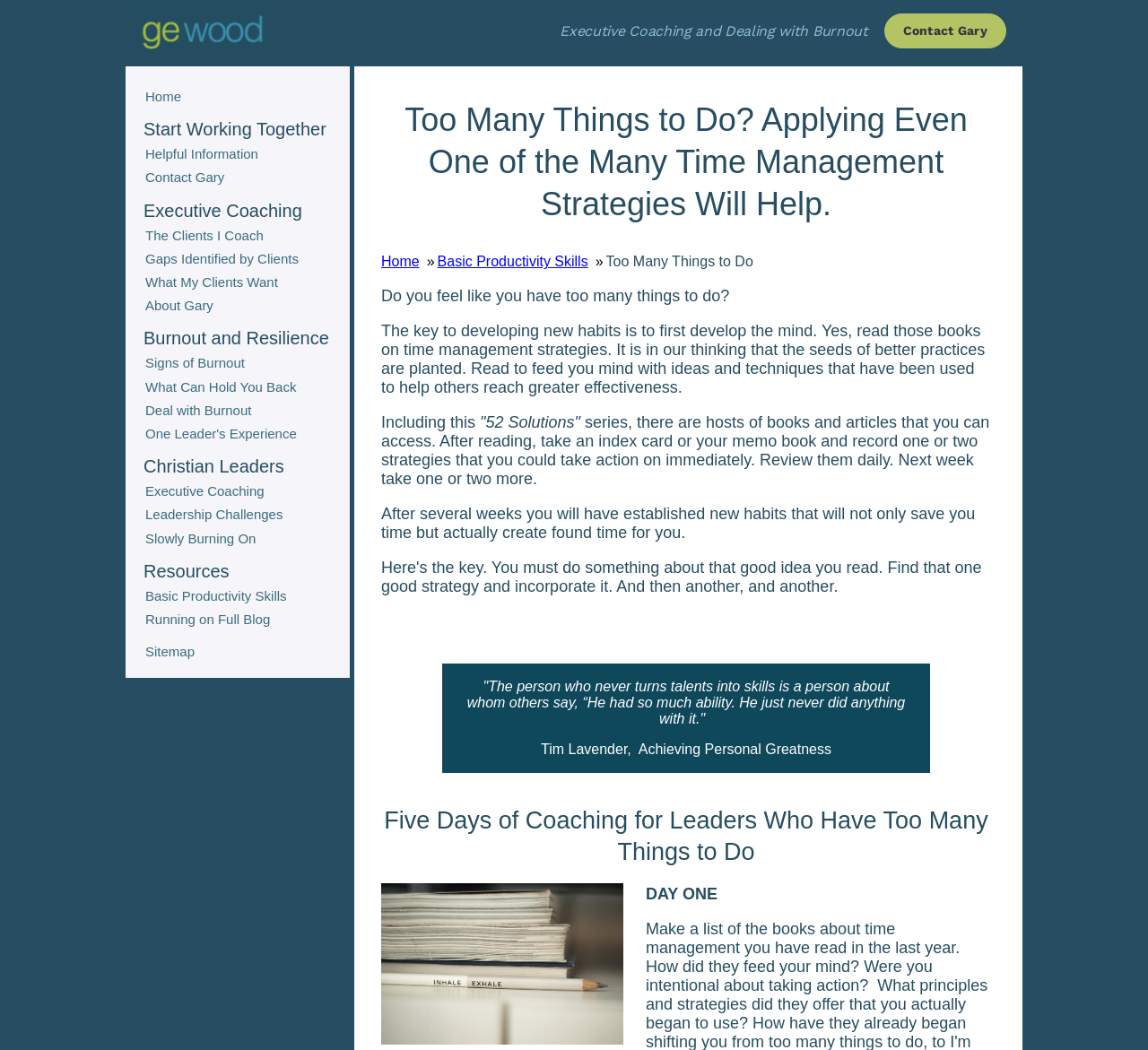Can you identify the bounding box coordinates of the clickable region needed to carry out this instruction: 'Go to 'Home''? The coordinates should be four float numbers within the range of 0 to 1, stated as [left, top, right, bottom].

[0.332, 0.242, 0.365, 0.257]